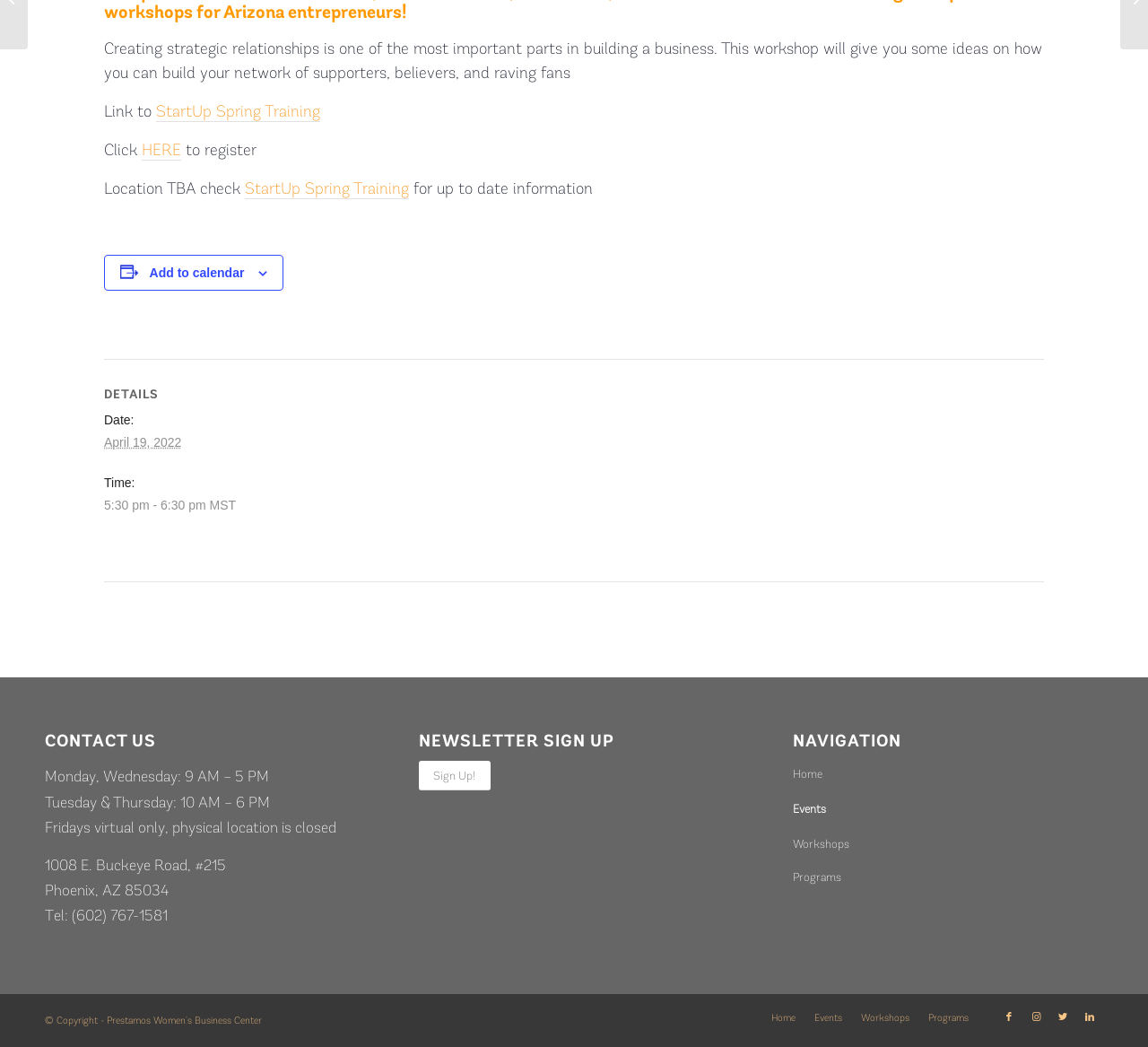Predict the bounding box coordinates of the UI element that matches this description: "Sign Up!". The coordinates should be in the format [left, top, right, bottom] with each value between 0 and 1.

[0.365, 0.727, 0.427, 0.755]